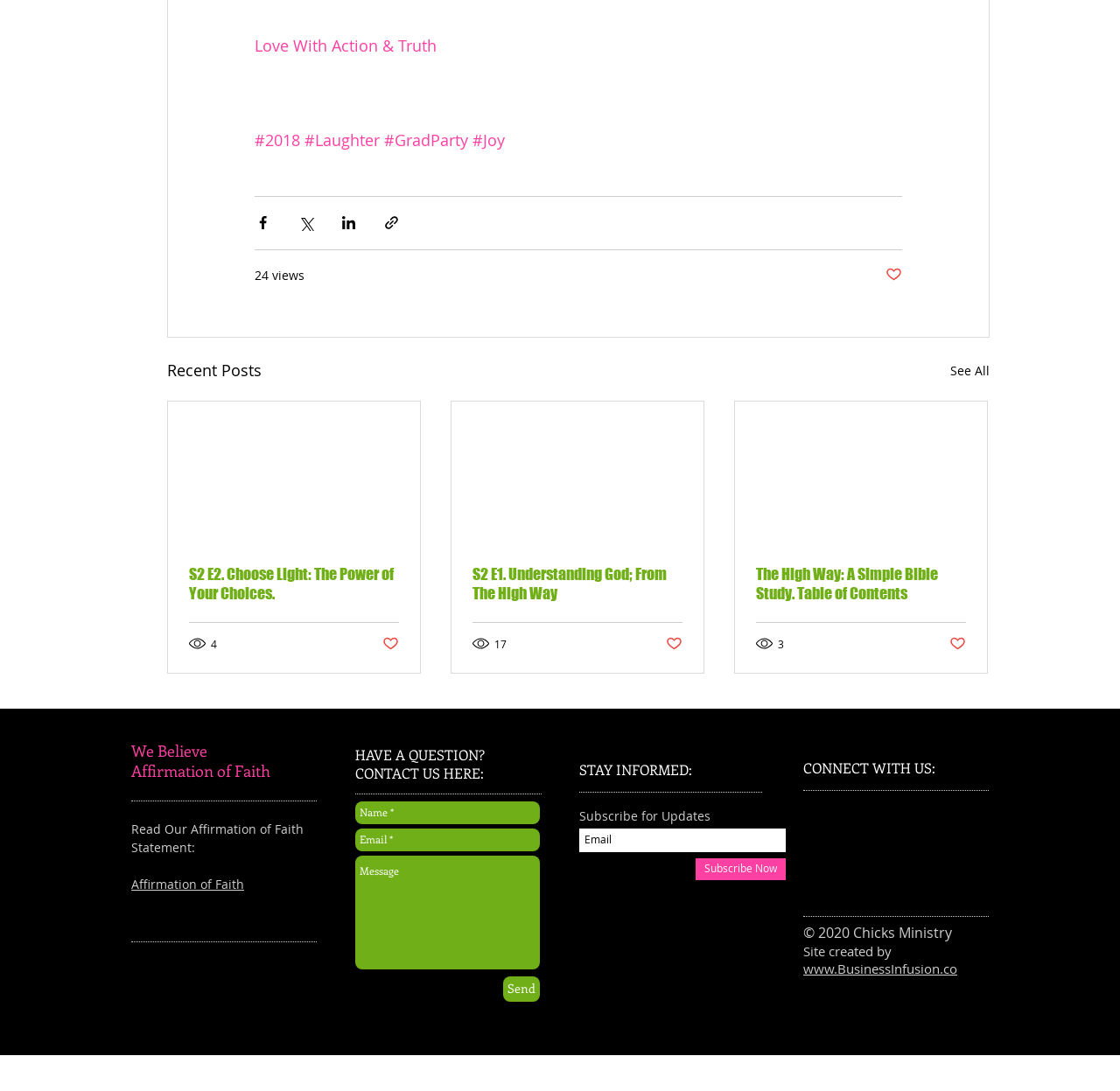Specify the bounding box coordinates of the area to click in order to execute this command: 'Share via Facebook'. The coordinates should consist of four float numbers ranging from 0 to 1, and should be formatted as [left, top, right, bottom].

[0.227, 0.197, 0.242, 0.212]